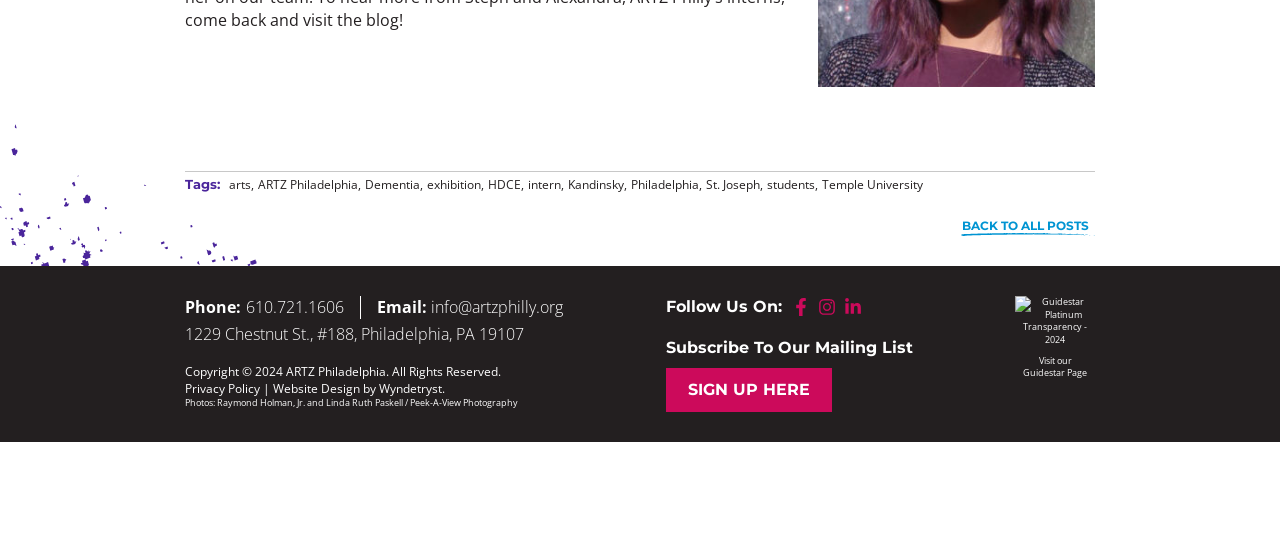What social media platforms can you follow ARTZ Philadelphia on?
Using the information from the image, provide a comprehensive answer to the question.

I found the social media platforms by looking at the 'Follow Us On:' heading and the links next to it, which contain the names of the social media platforms.